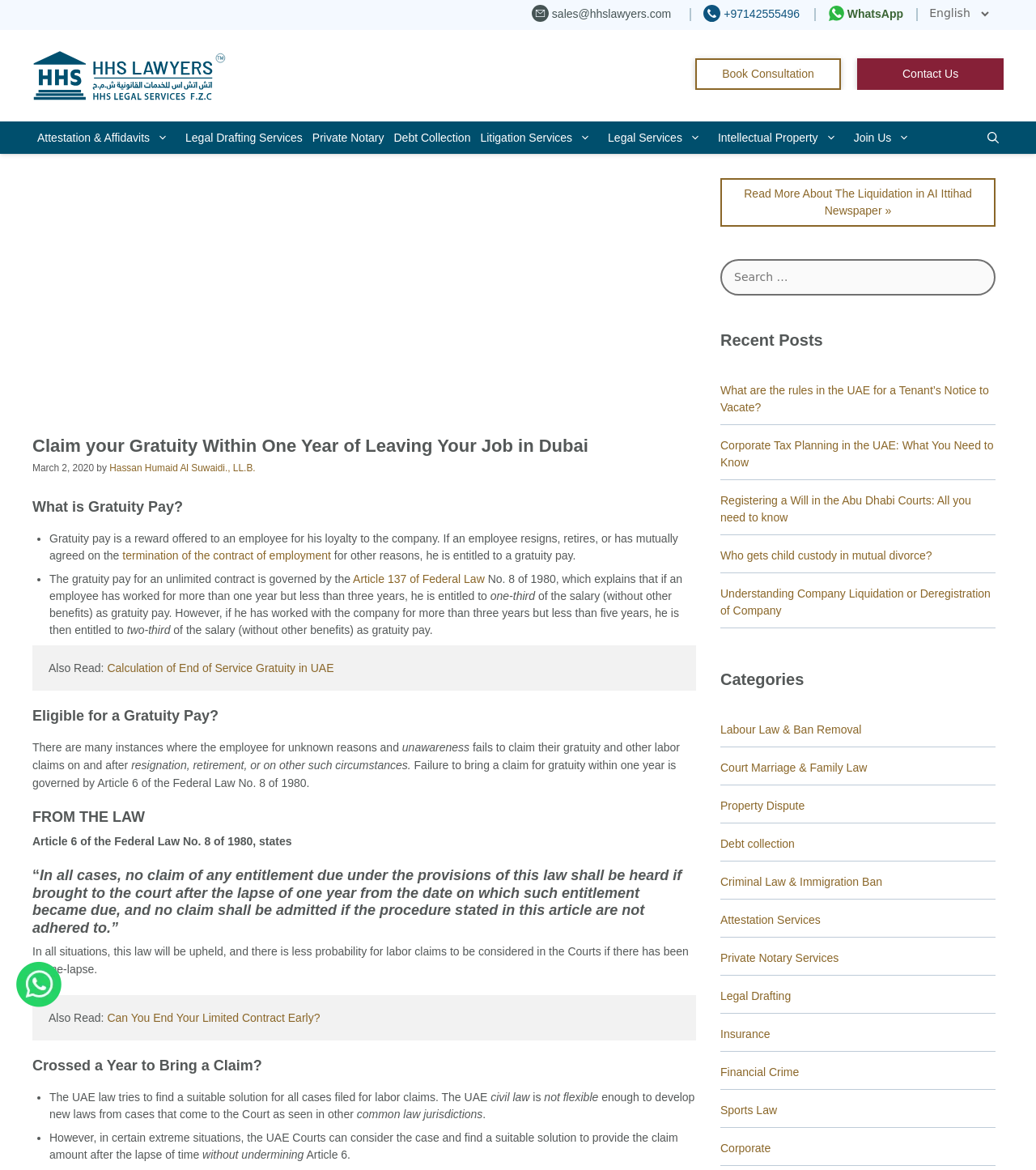Determine the webpage's heading and output its text content.

Claim your Gratuity Within One Year of Leaving Your Job in Dubai